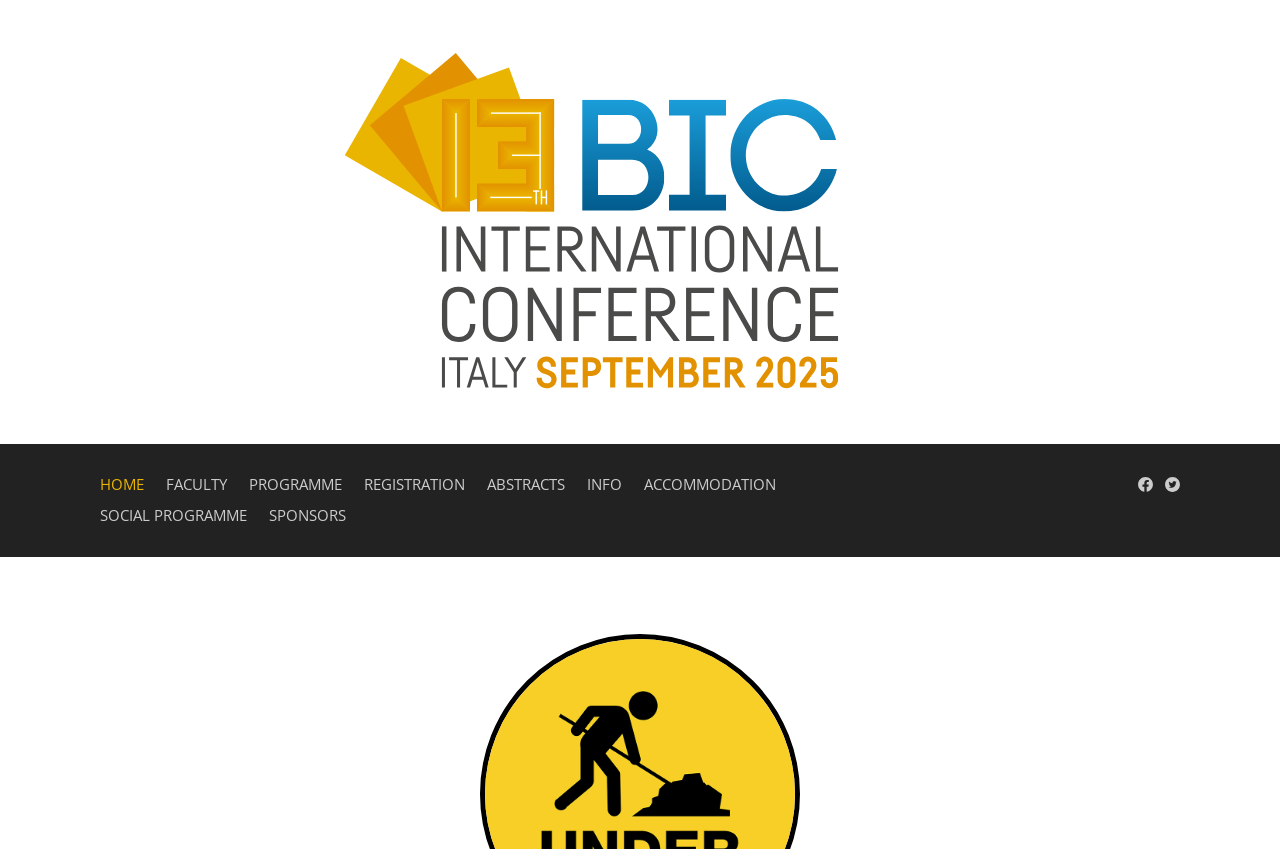Determine the bounding box coordinates of the element that should be clicked to execute the following command: "browse abstracts".

[0.38, 0.562, 0.441, 0.589]